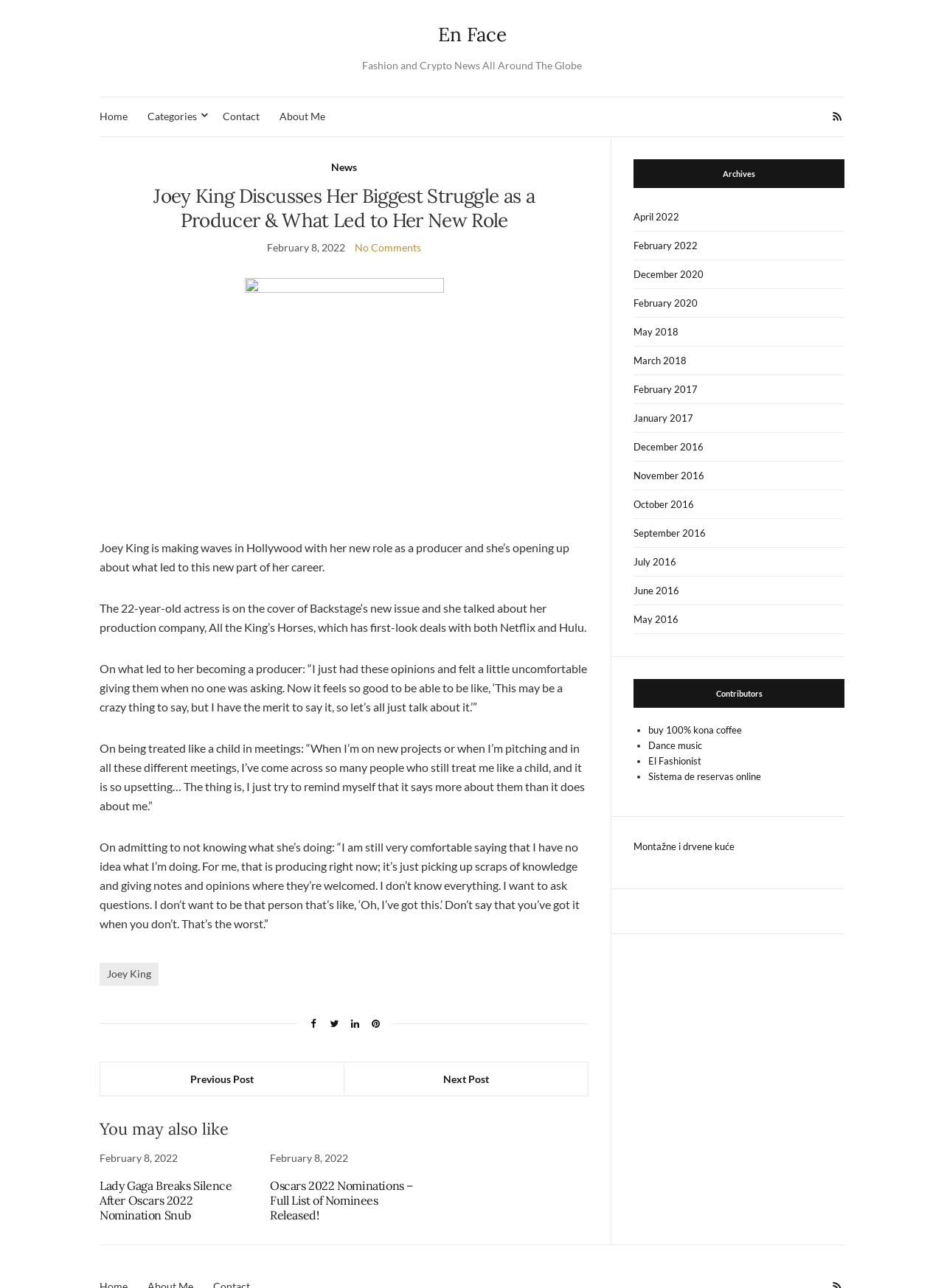What is the name of Joey King's production company?
Answer the question with a single word or phrase derived from the image.

All the King's Horses